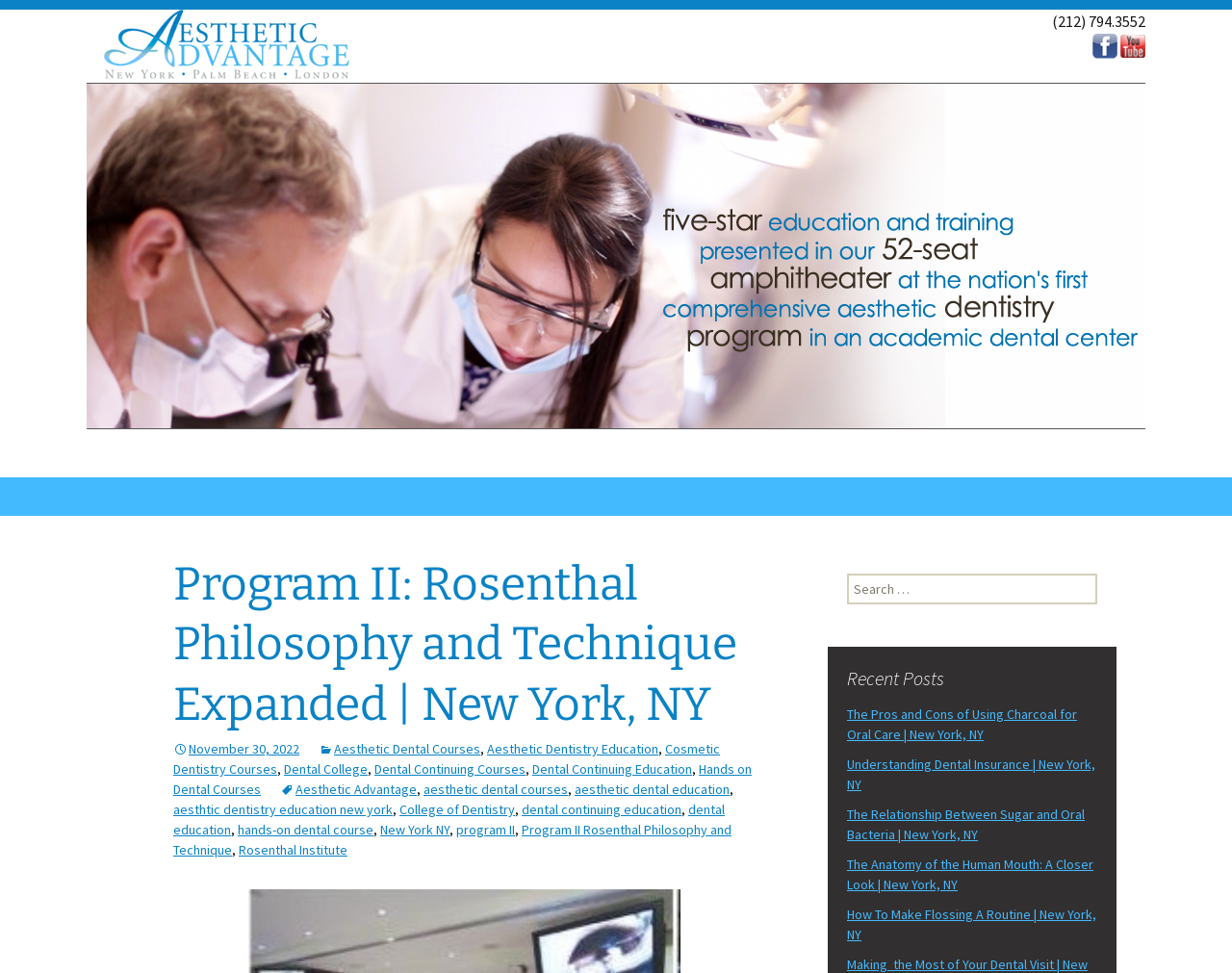Extract the bounding box of the UI element described as: "Hands on Dental Courses".

[0.141, 0.782, 0.61, 0.82]